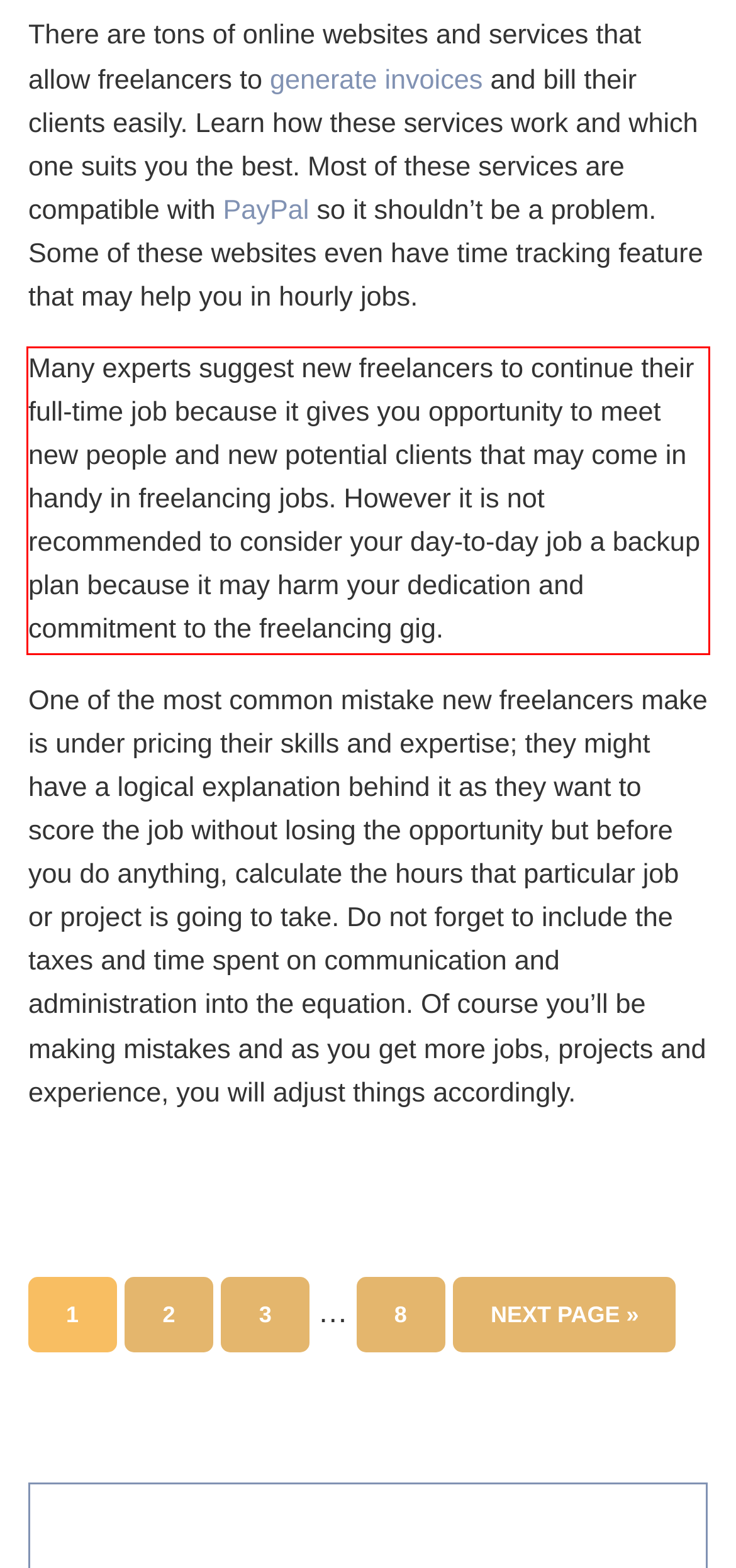There is a UI element on the webpage screenshot marked by a red bounding box. Extract and generate the text content from within this red box.

Many experts suggest new freelancers to continue their full-time job because it gives you opportunity to meet new people and new potential clients that may come in handy in freelancing jobs. However it is not recommended to consider your day-to-day job a backup plan because it may harm your dedication and commitment to the freelancing gig.